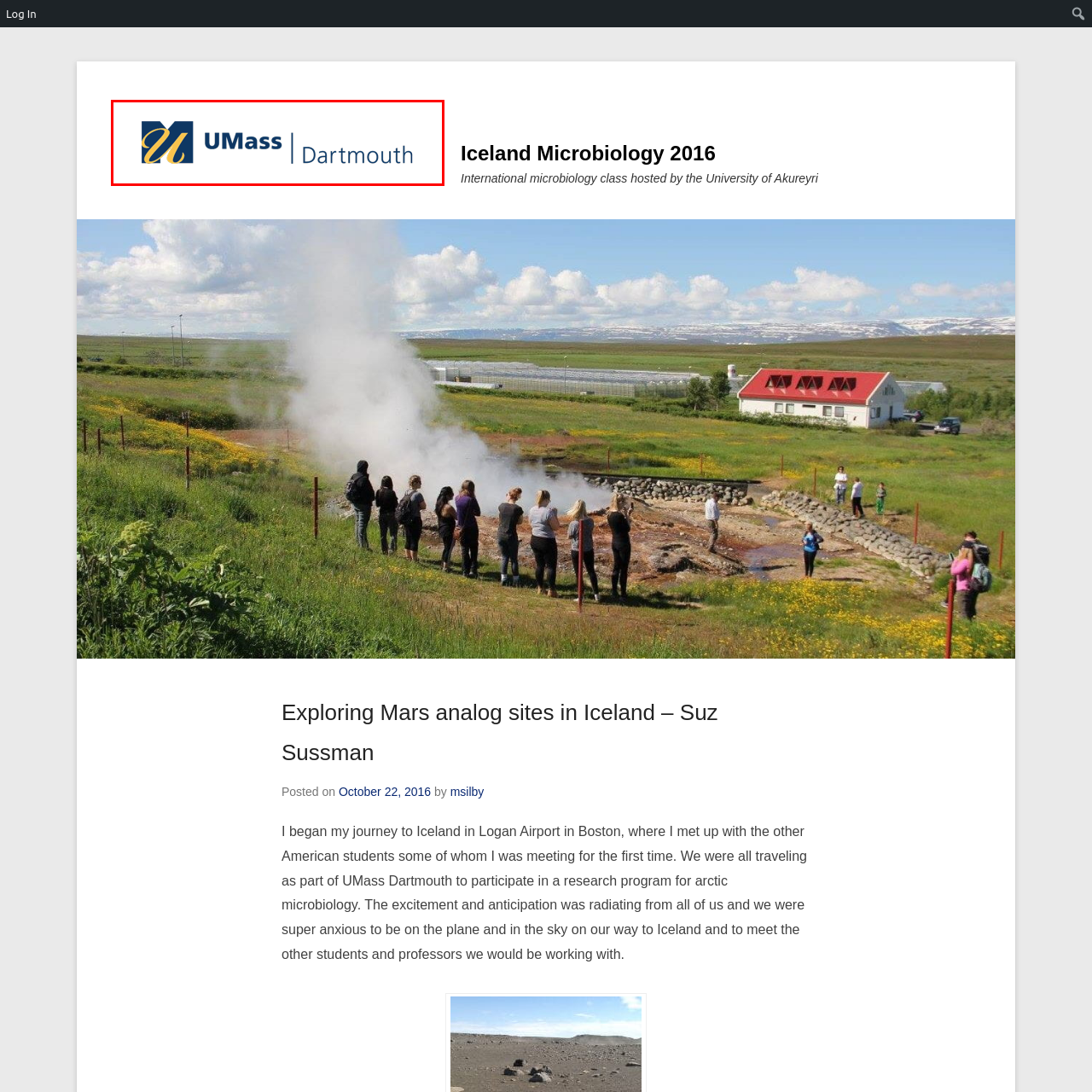Study the image inside the red outline, Where did the microbiology research trip take place? 
Respond with a brief word or phrase.

Iceland